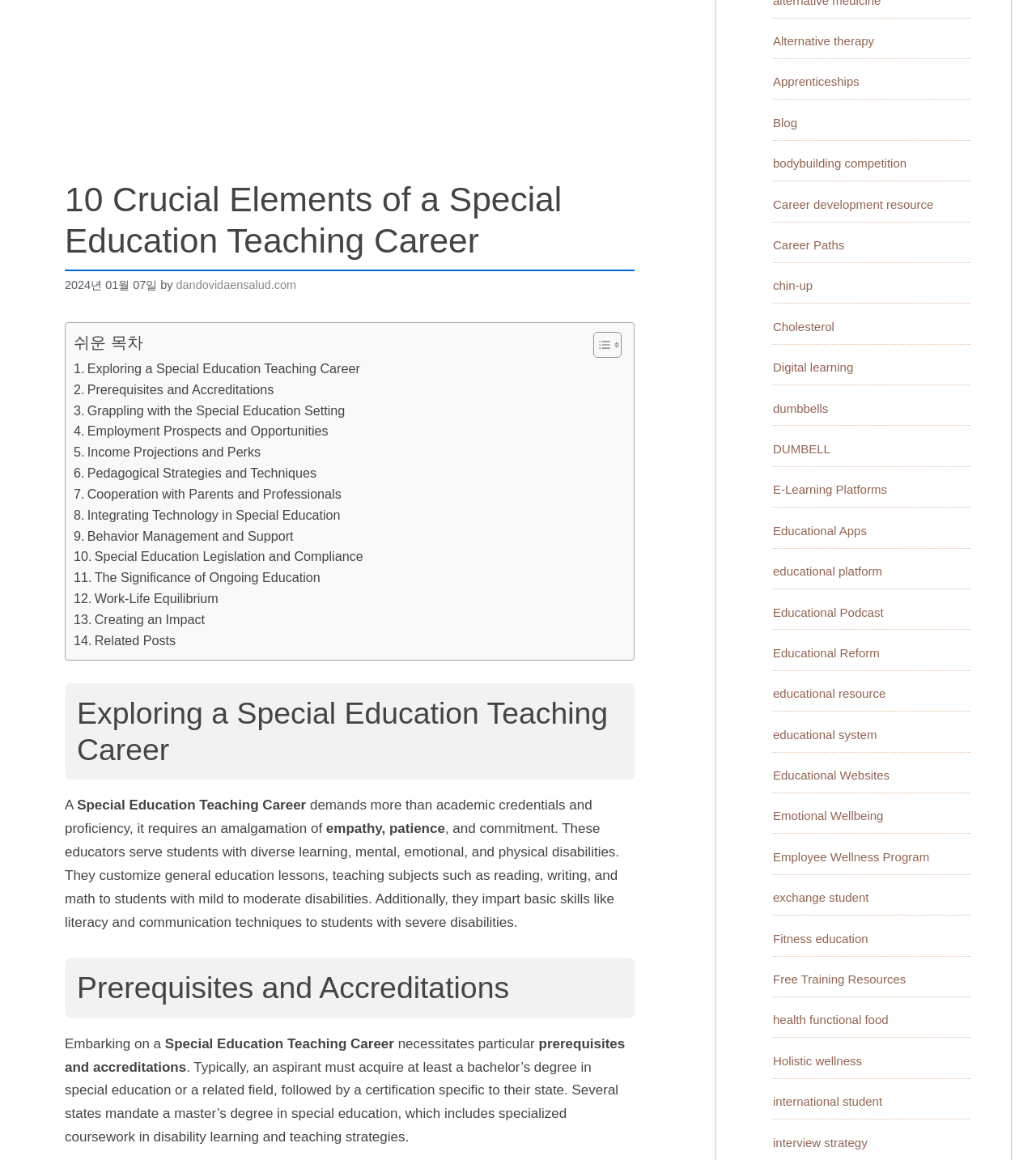Find the bounding box coordinates corresponding to the UI element with the description: "Cooperation with Parents and Professionals". The coordinates should be formatted as [left, top, right, bottom], with values as floats between 0 and 1.

[0.071, 0.417, 0.329, 0.435]